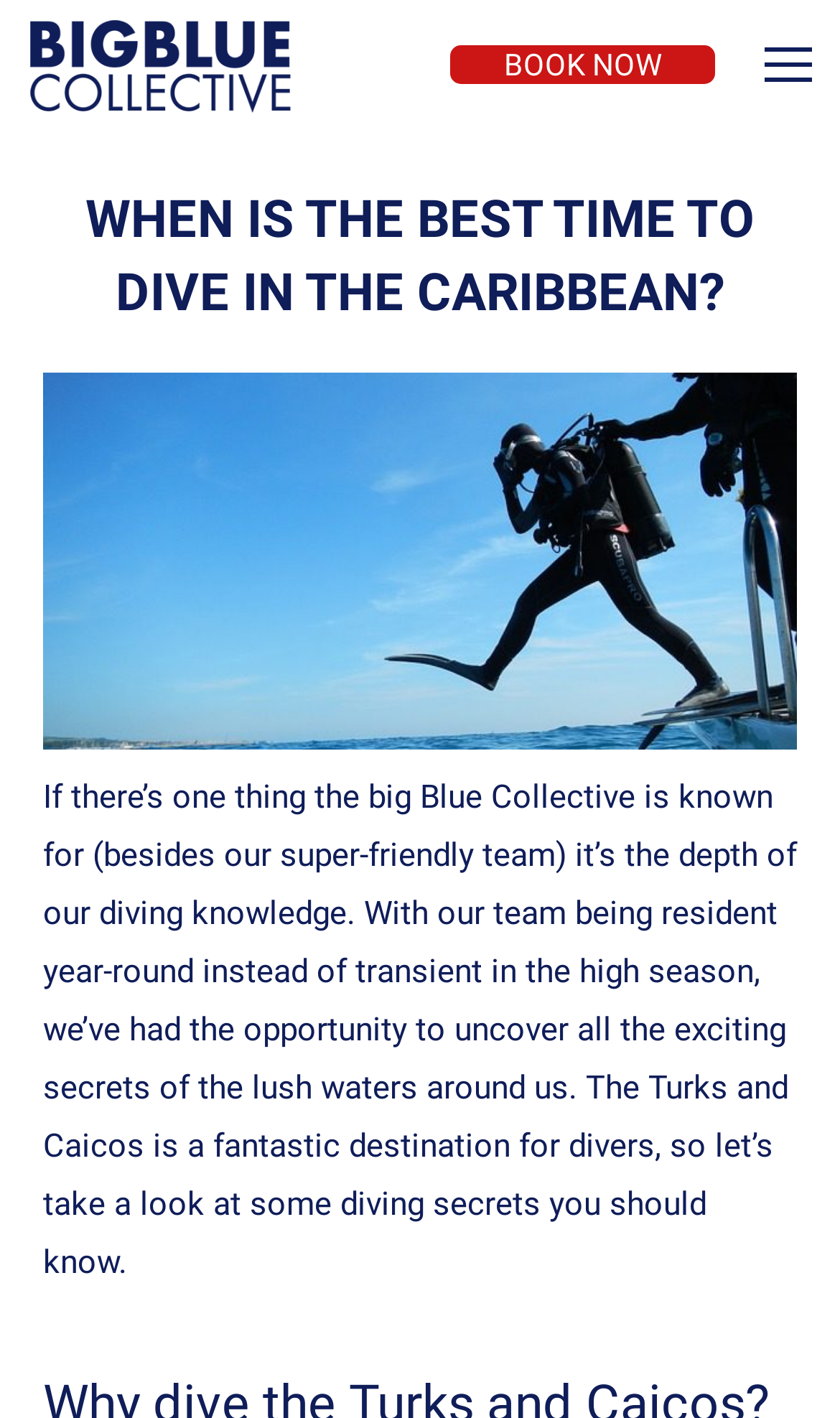What is the tone of the webpage's content? Look at the image and give a one-word or short phrase answer.

Informative and friendly